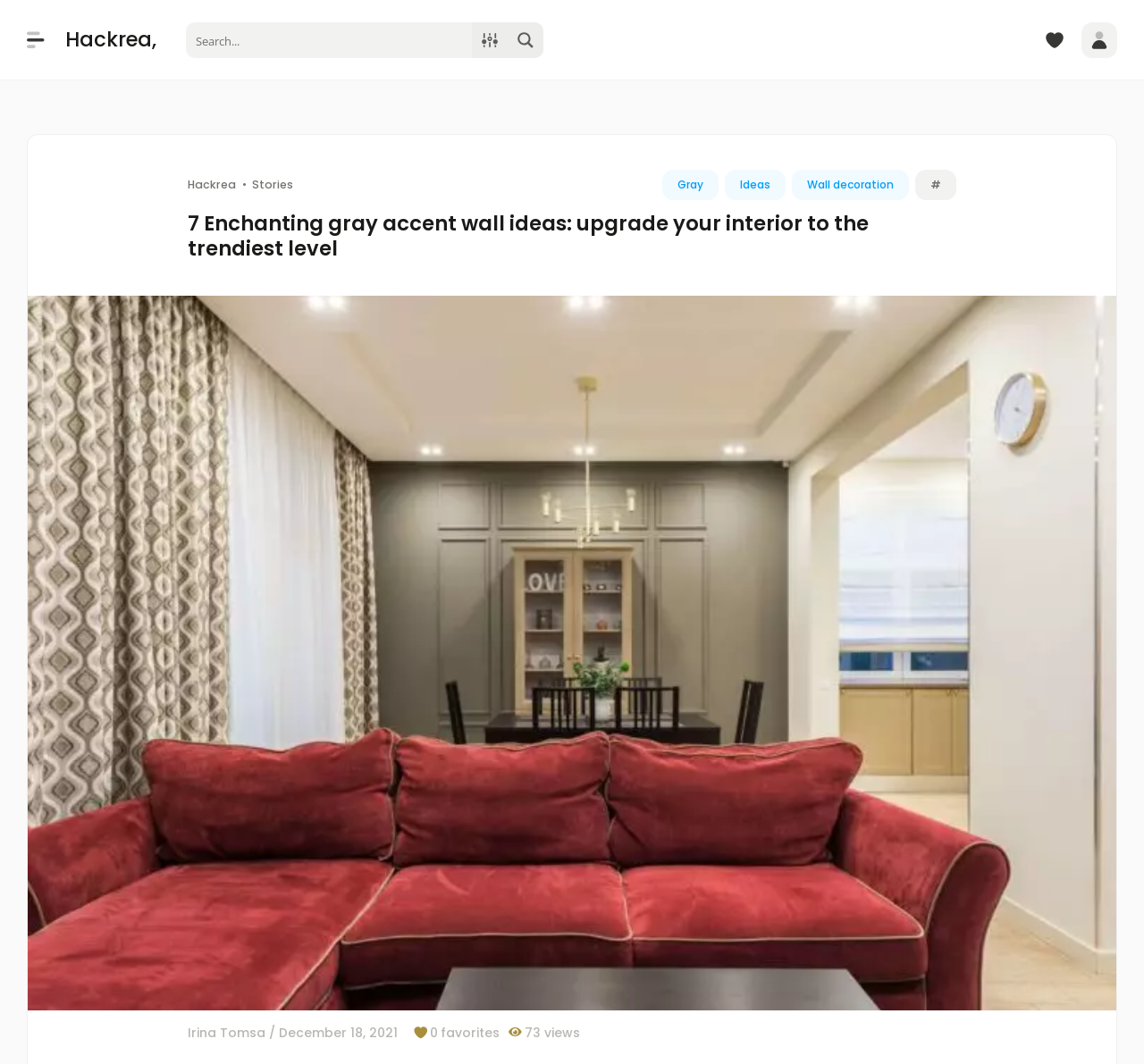Locate the UI element described by Wall decoration and provide its bounding box coordinates. Use the format (top-left x, top-left y, bottom-right x, bottom-right y) with all values as floating point numbers between 0 and 1.

[0.692, 0.16, 0.795, 0.188]